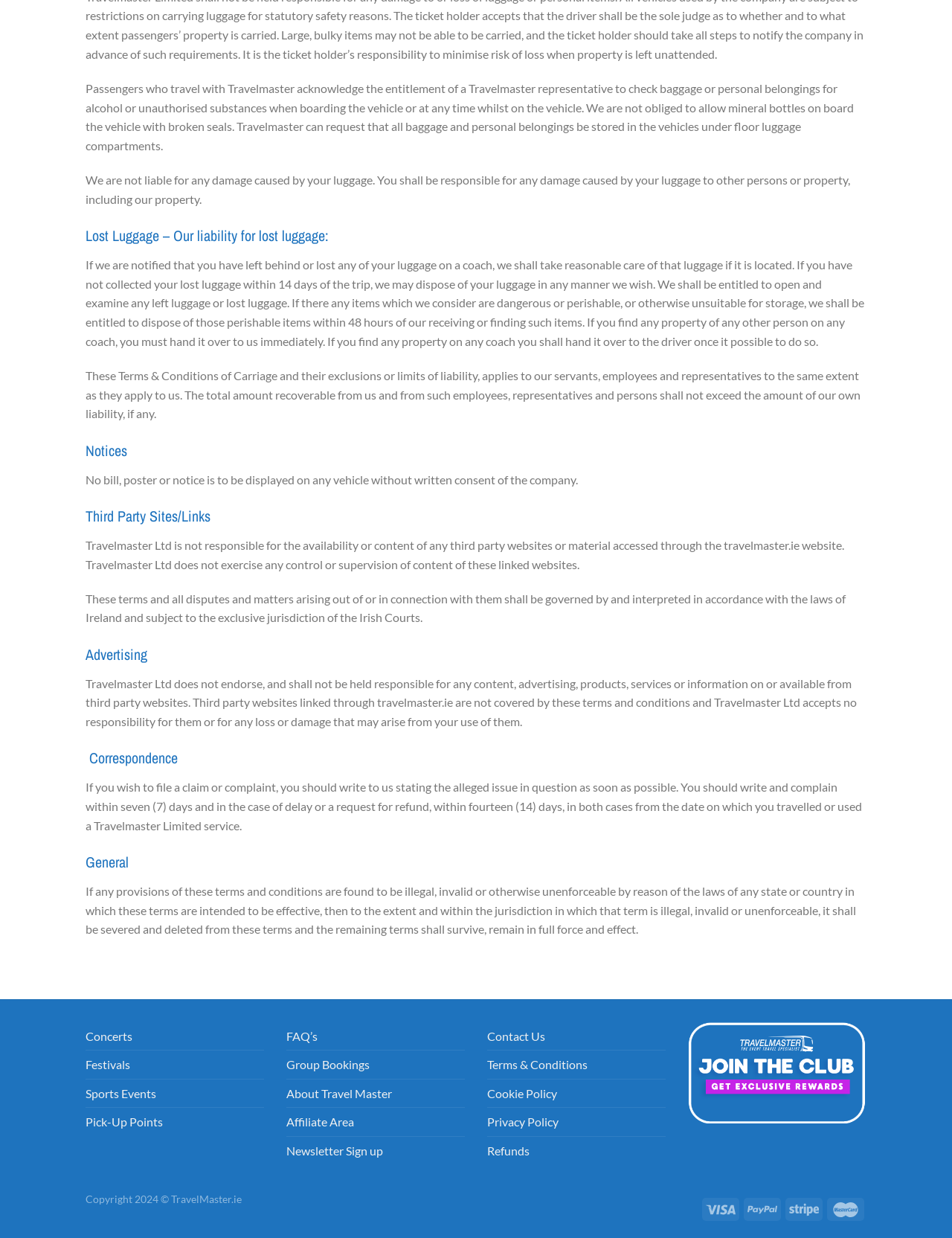Using the information shown in the image, answer the question with as much detail as possible: How long do passengers have to file a claim or complaint?

The webpage states that passengers should write to Travelmaster stating the alleged issue in question as soon as possible, and they should write and complain within seven (7) days and in the case of delay or a request for refund, within fourteen (14) days, in both cases from the date on which they travelled or used a Travelmaster Limited service.